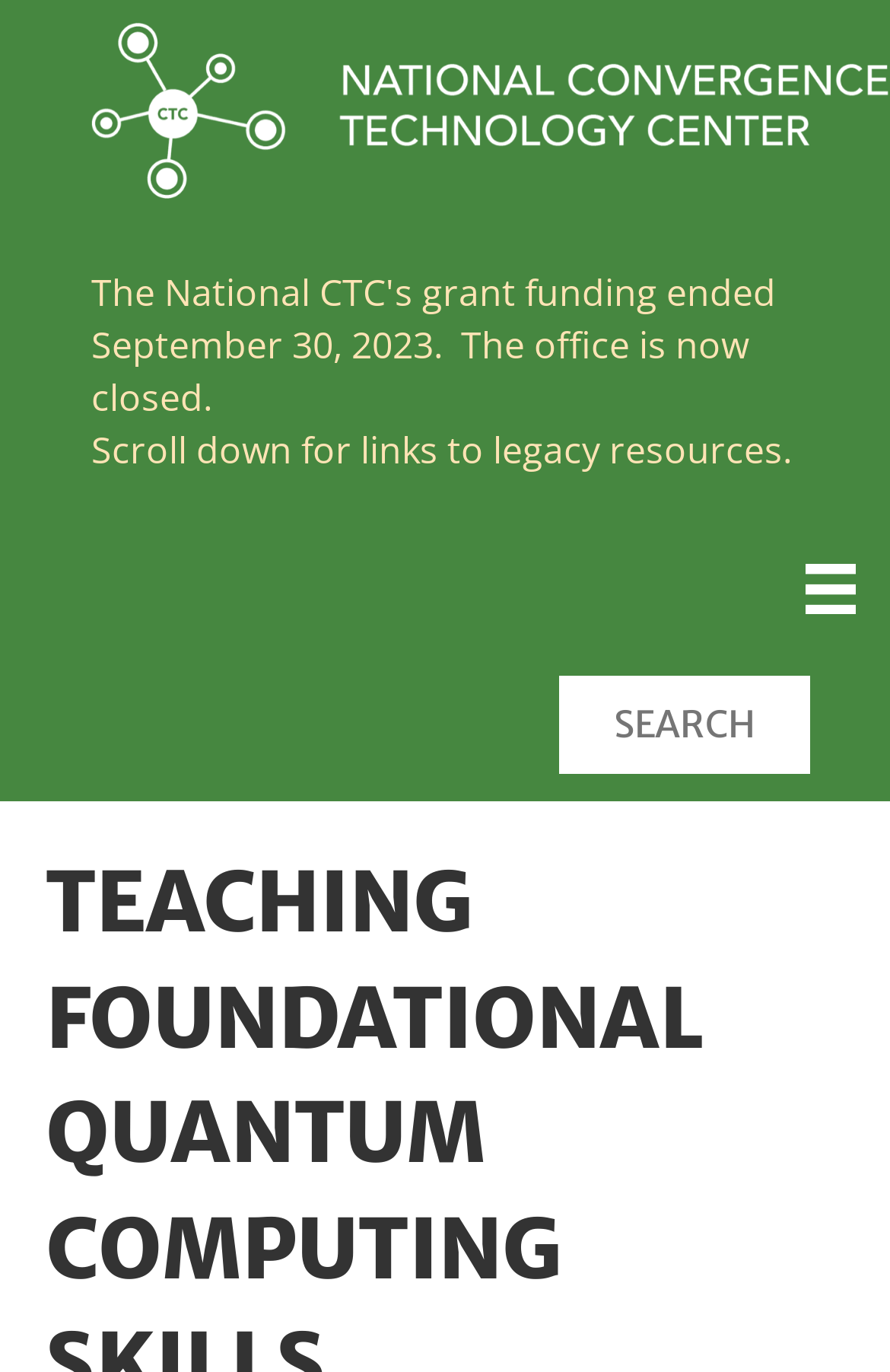Produce a meticulous description of the webpage.

The webpage is about the National Convergence Technology Center's (CTC) "Brown Bag" webinar, focusing on quantum computing concepts and skills. At the top right corner, there is a "TEST" link accompanied by a "TEST" image. Below this, there is a notification stating "September 30, 2023. The office is now closed." followed by a message "Scroll down for links to legacy resources." 

On the top right side, there is a "Menu" button with an icon, and next to it, a search input field is available. Below the search input field, a "SEARCH" link is positioned.